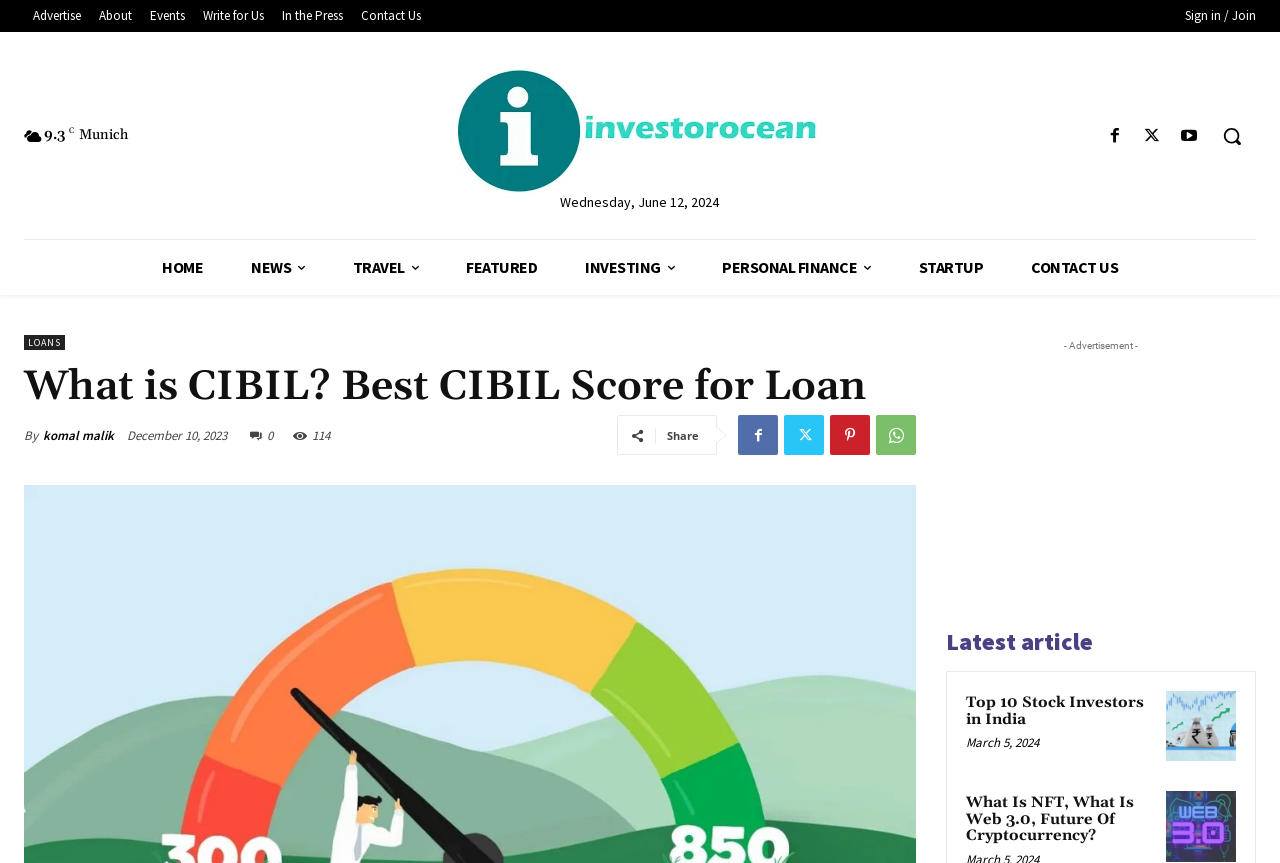Find and provide the bounding box coordinates for the UI element described here: "Sign in / Join". The coordinates should be given as four float numbers between 0 and 1: [left, top, right, bottom].

[0.926, 0.006, 0.981, 0.031]